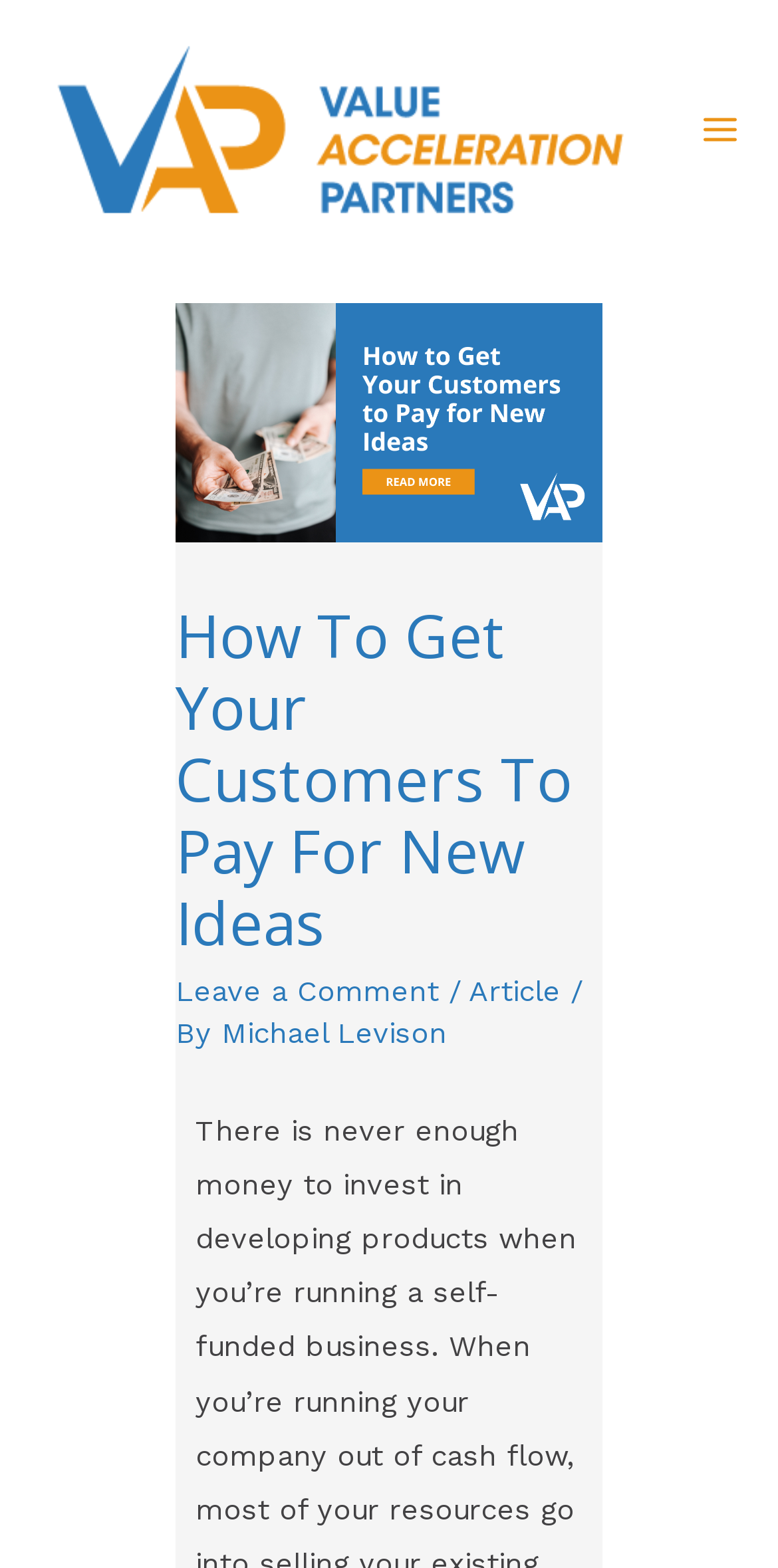Summarize the webpage comprehensively, mentioning all visible components.

The webpage appears to be a blog article titled "How To Get Your Customers To Pay For New Ideas" by Michael Levison. At the top left corner, there is a logo of Value Acceleration Partners, which is a small image. On the top right corner, there is a main menu button. 

Below the logo, there is a large image that serves as the article cover, taking up most of the width of the page. Above the article cover, there is a heading that displays the title of the article. 

Underneath the article title, there are three links: "Leave a Comment", "Article", and the author's name "Michael Levison". These links are positioned in a horizontal line, with "Leave a Comment" on the left, "Article" in the middle, and "Michael Levison" on the right. 

There is no other prominent UI element or text on the page besides the article title, author, and the links mentioned above.